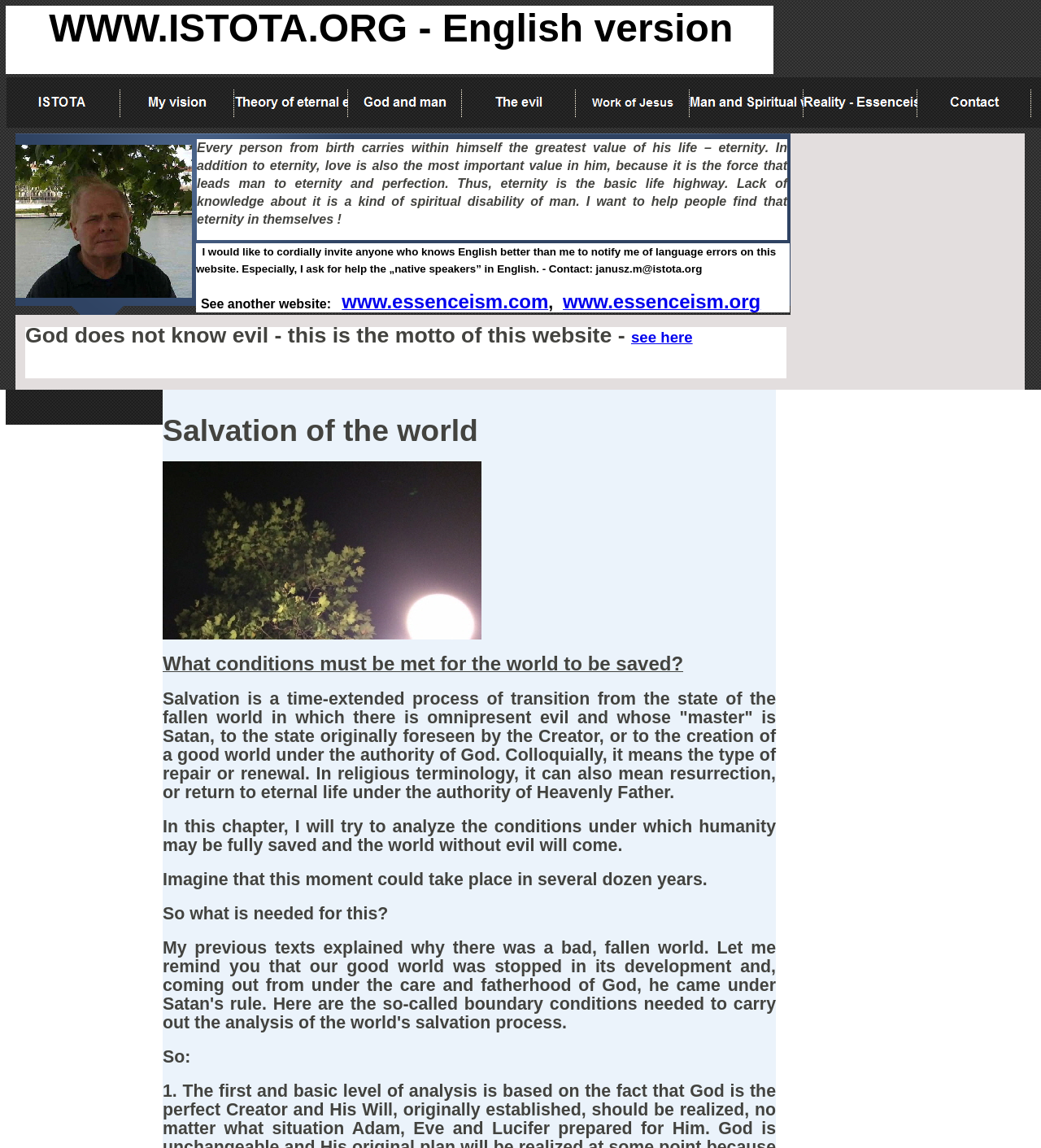What is the theme of the linked website www.essenceism.com?
Provide an in-depth and detailed explanation in response to the question.

Based on the context of the webpage and the link to www.essenceism.com, it appears that the theme of the linked website is related to God and spirituality, as the webpage discusses salvation, eternity, and the role of God in human life.